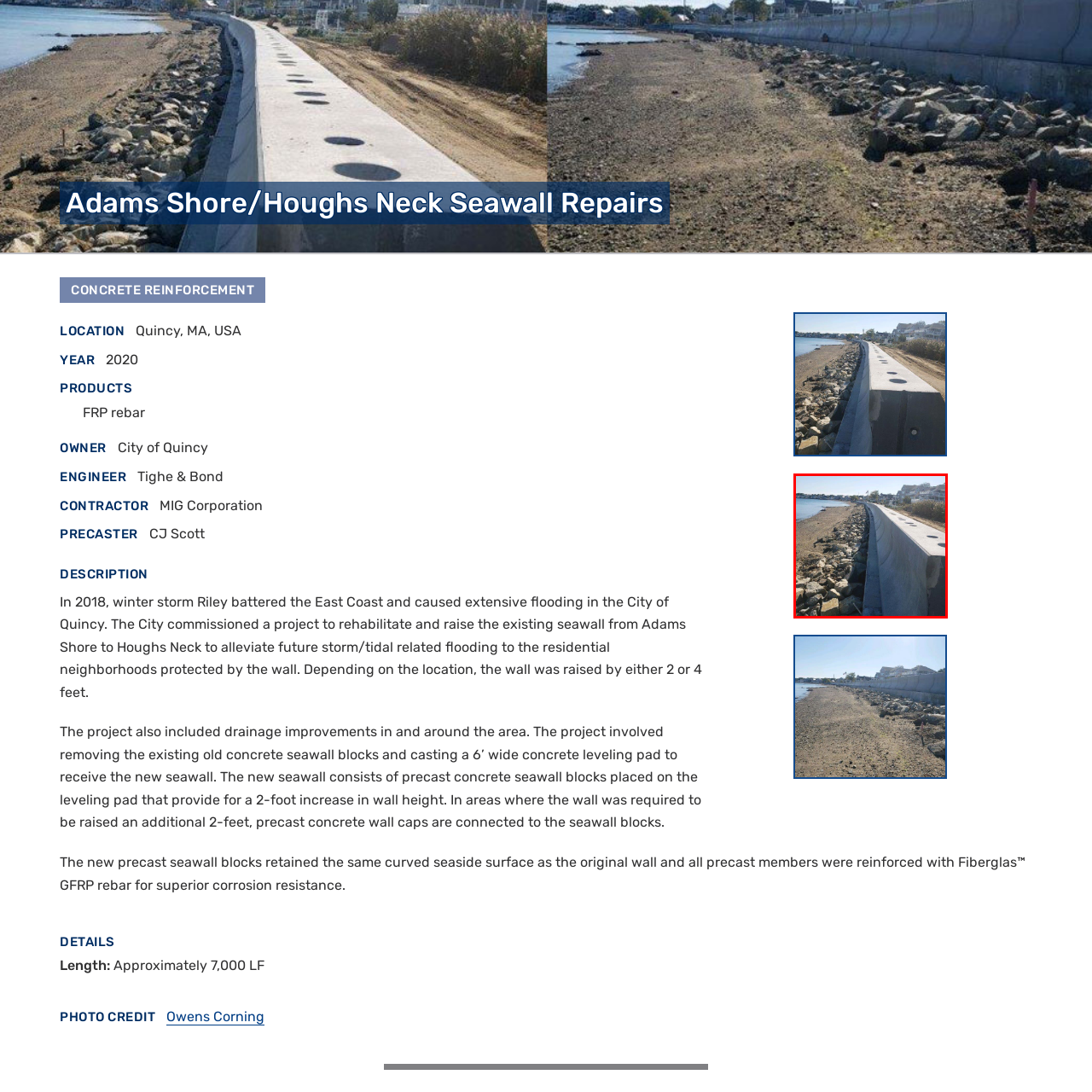Construct a detailed caption for the image enclosed in the red box.

The image features a newly constructed precast concrete seawall along the Adams Shore in Quincy, MA, designed to enhance coastal protection against future storm and tidal flooding. This seawall was implemented following extensive damage from winter storm Riley in 2018, which led to significant flooding in the area. The seawall is depicted as a solid structure, raised to better shield the adjacent residential neighborhoods from high tides and storms. Alongside the seawall, rocky formations can be seen, contributing to the shoreline's stability. The image captures a clear and sunny day along the beachfront, emphasizing the successful integration of the seawall into the landscape. The project, completed in 2020, involved raising the seawall by 2 to 4 feet and reinforcing it with Fiberglas™ GFRP rebar for enhanced durability against corrosion. This visual representation highlights both the functional and aesthetic aspects of coastal infrastructure development.